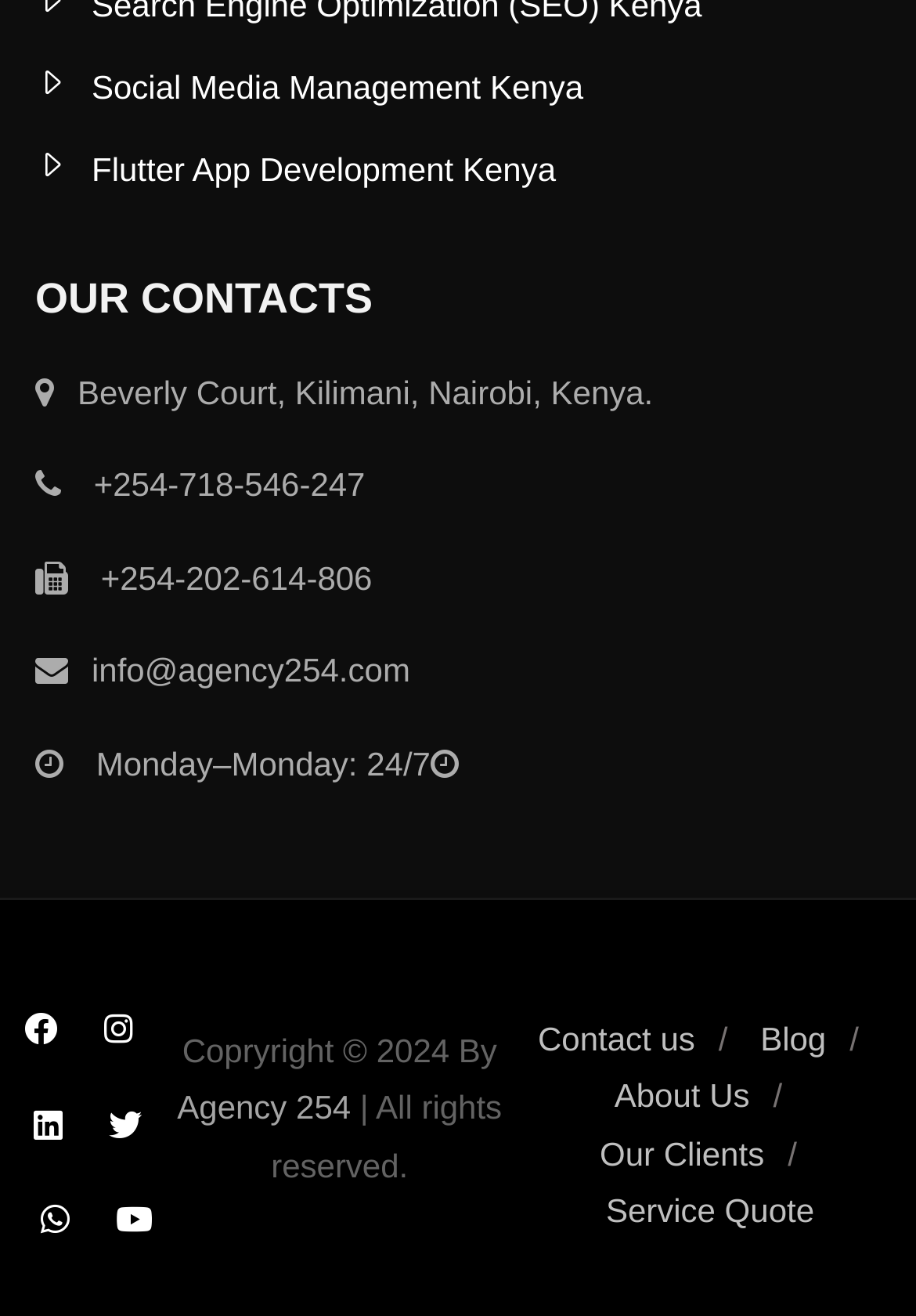Give a concise answer using one word or a phrase to the following question:
What is the company's address?

Beverly Court, Kilimani, Nairobi, Kenya.